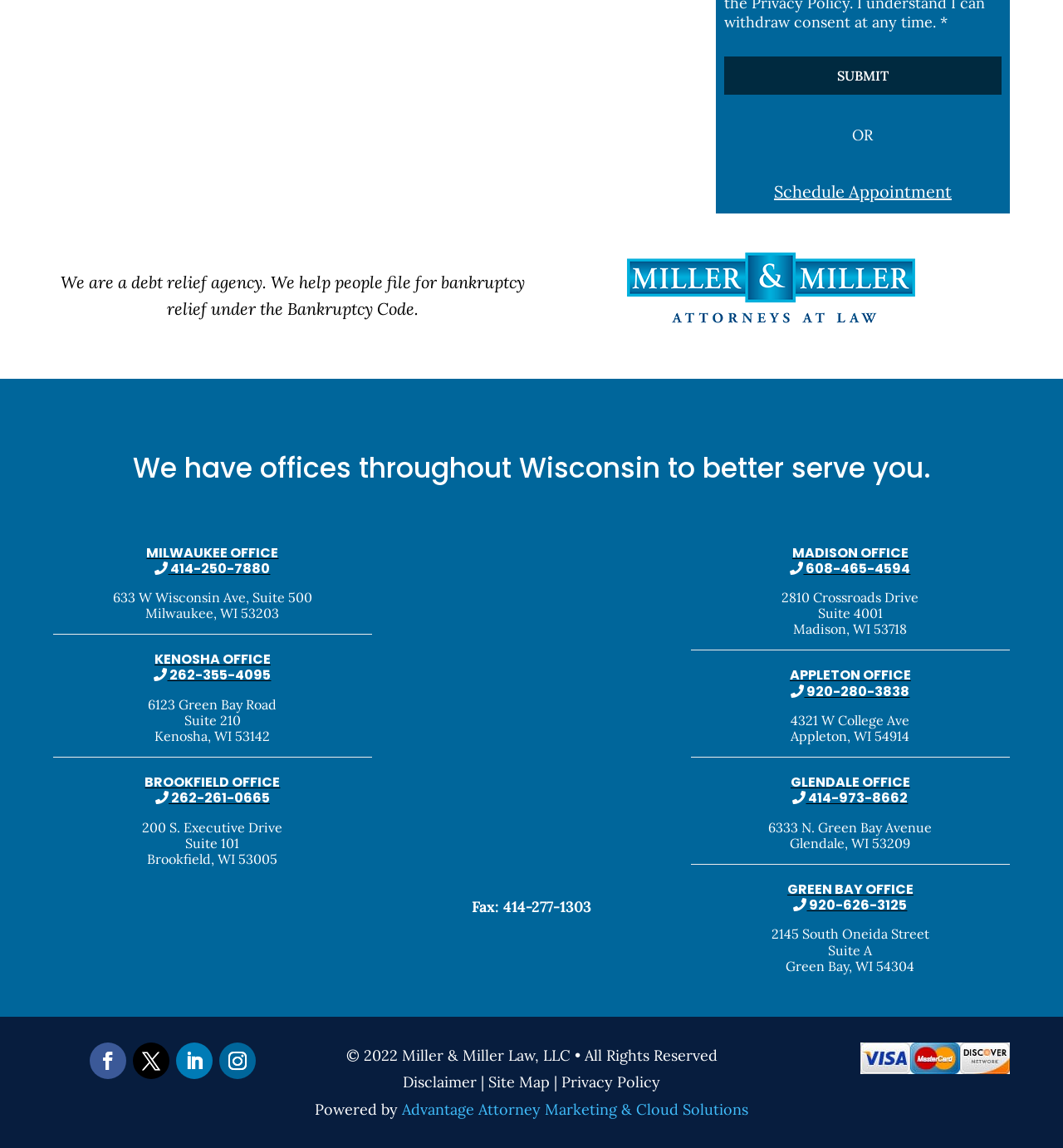Give a short answer to this question using one word or a phrase:
What is the purpose of this law firm?

Debt relief and bankruptcy